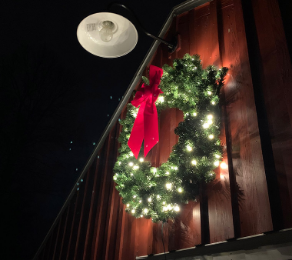What is the purpose of the round light fixture above the wreath?
Look at the screenshot and give a one-word or phrase answer.

To illuminate